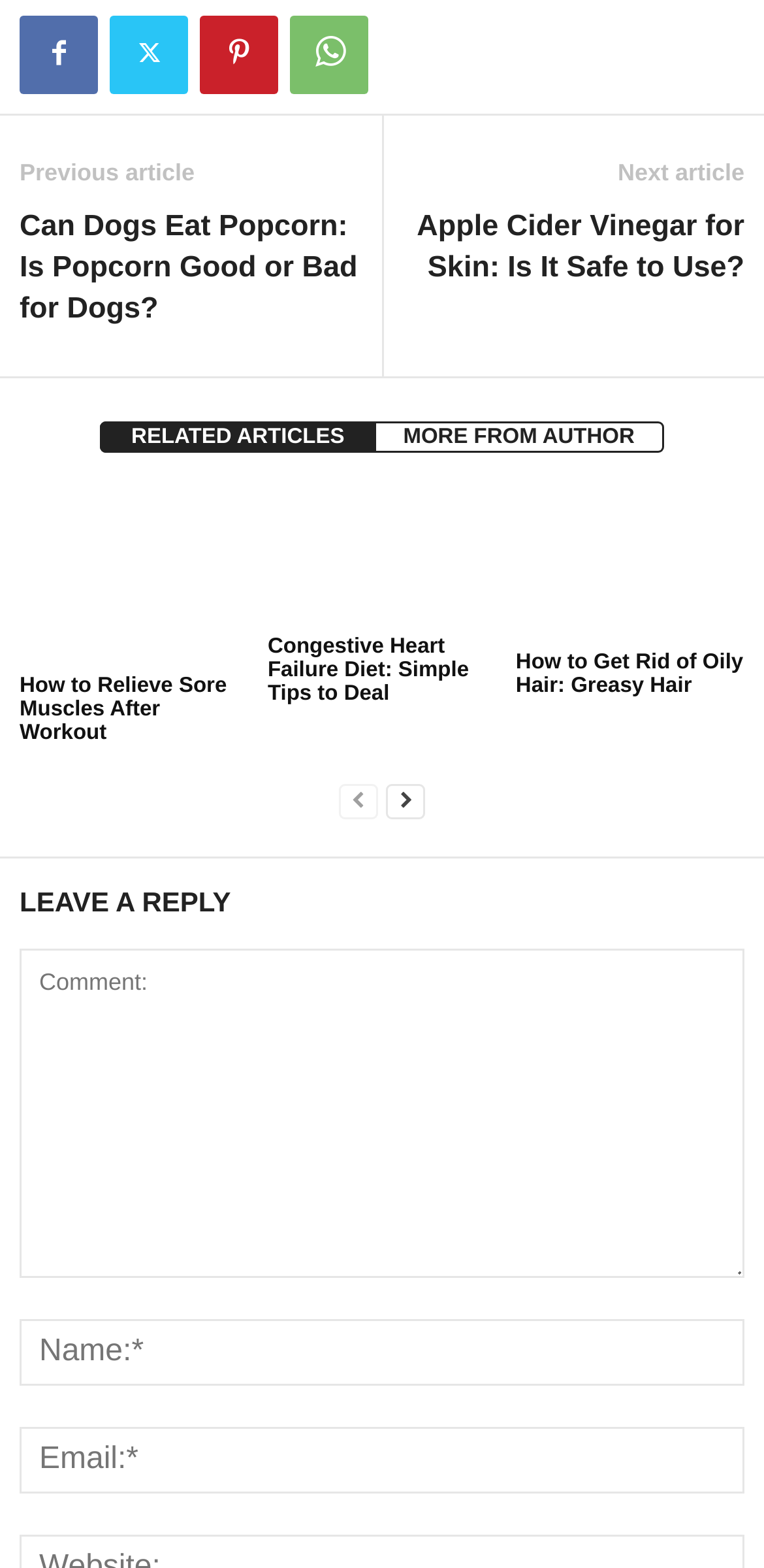Pinpoint the bounding box coordinates of the clickable element needed to complete the instruction: "View the next article". The coordinates should be provided as four float numbers between 0 and 1: [left, top, right, bottom].

[0.808, 0.101, 0.974, 0.119]